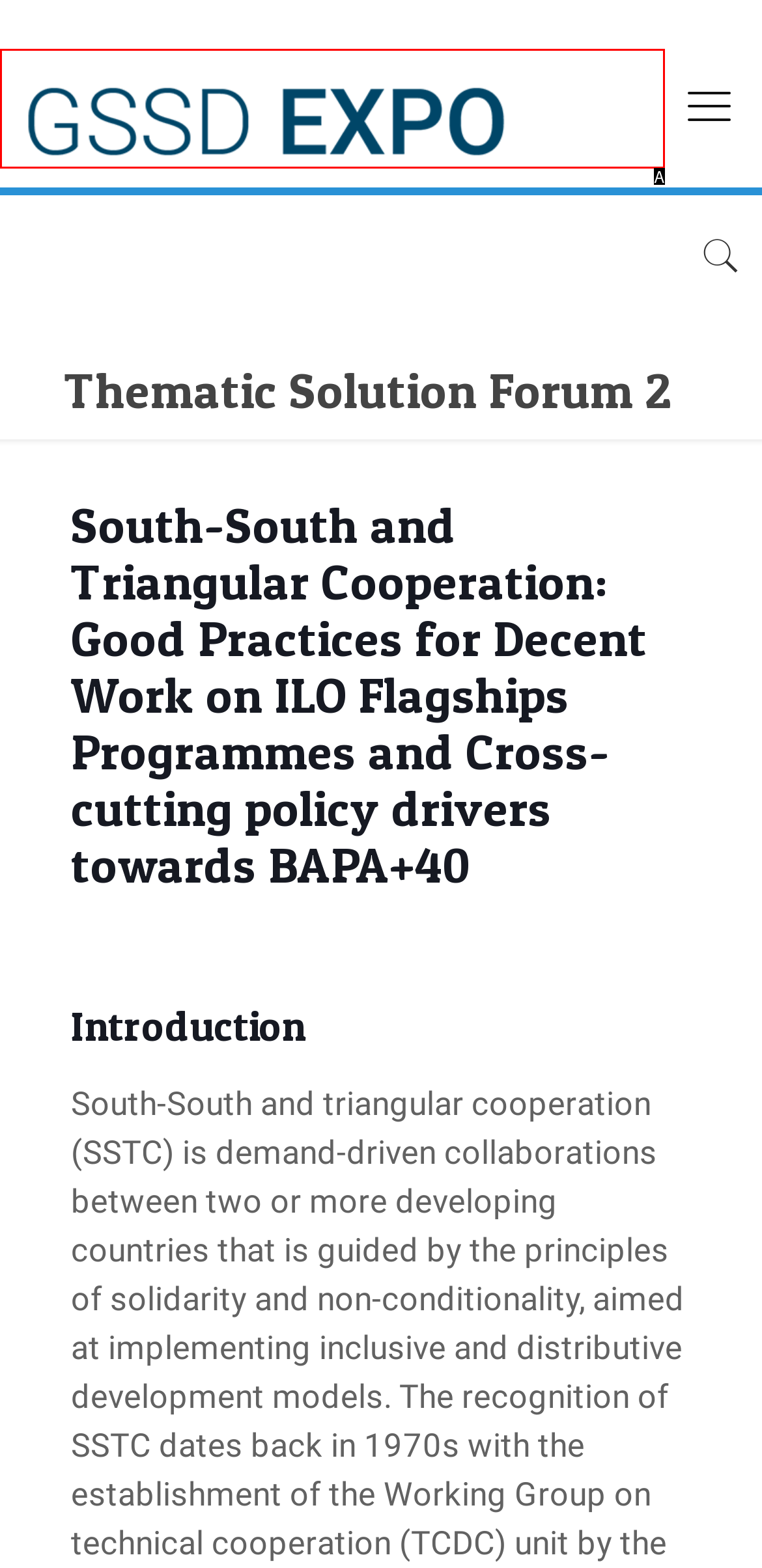Which lettered option matches the following description: title="Global South-South Development Expo"
Provide the letter of the matching option directly.

A